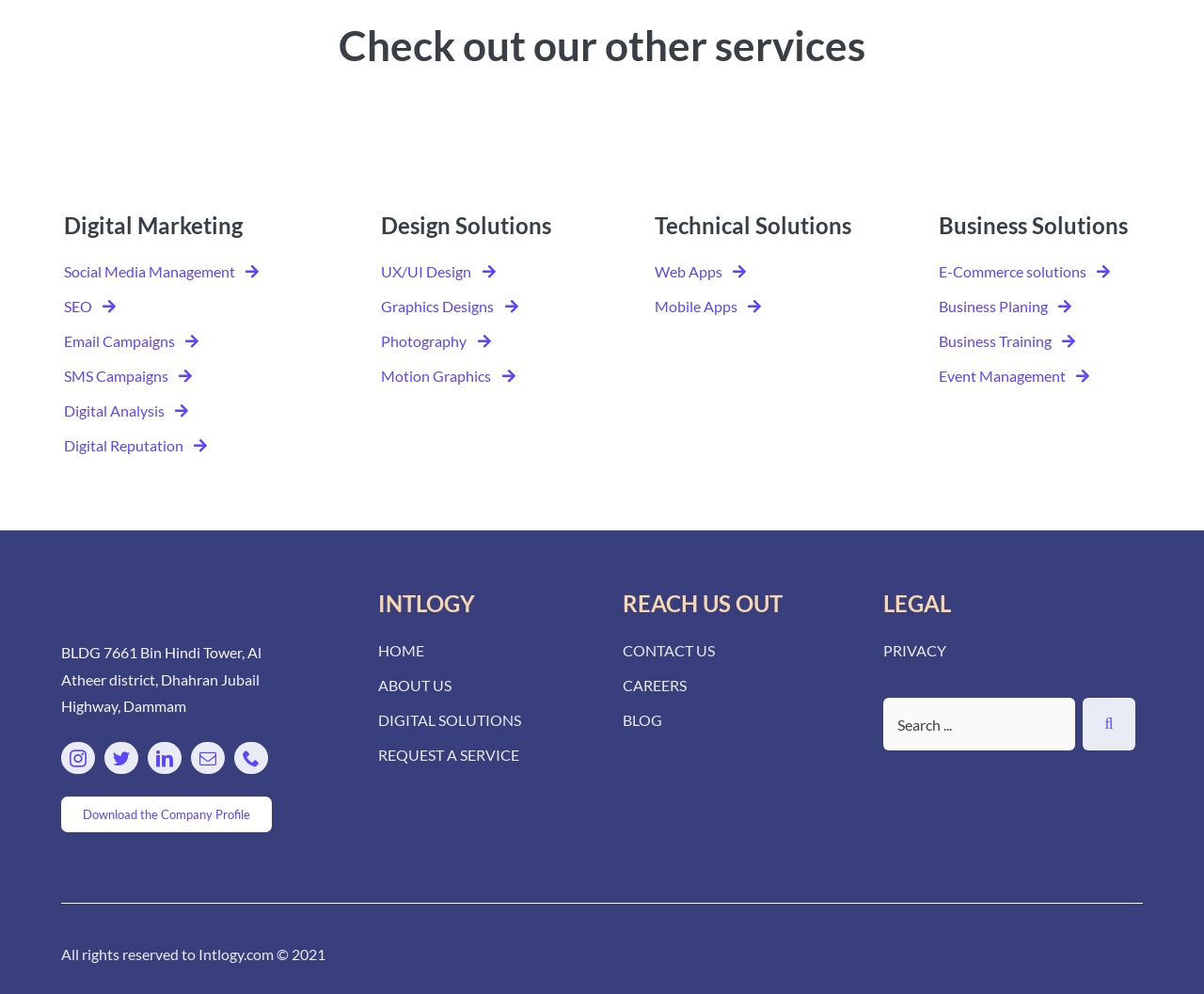Use a single word or phrase to answer the following:
What is the name of the company?

INTLOGY